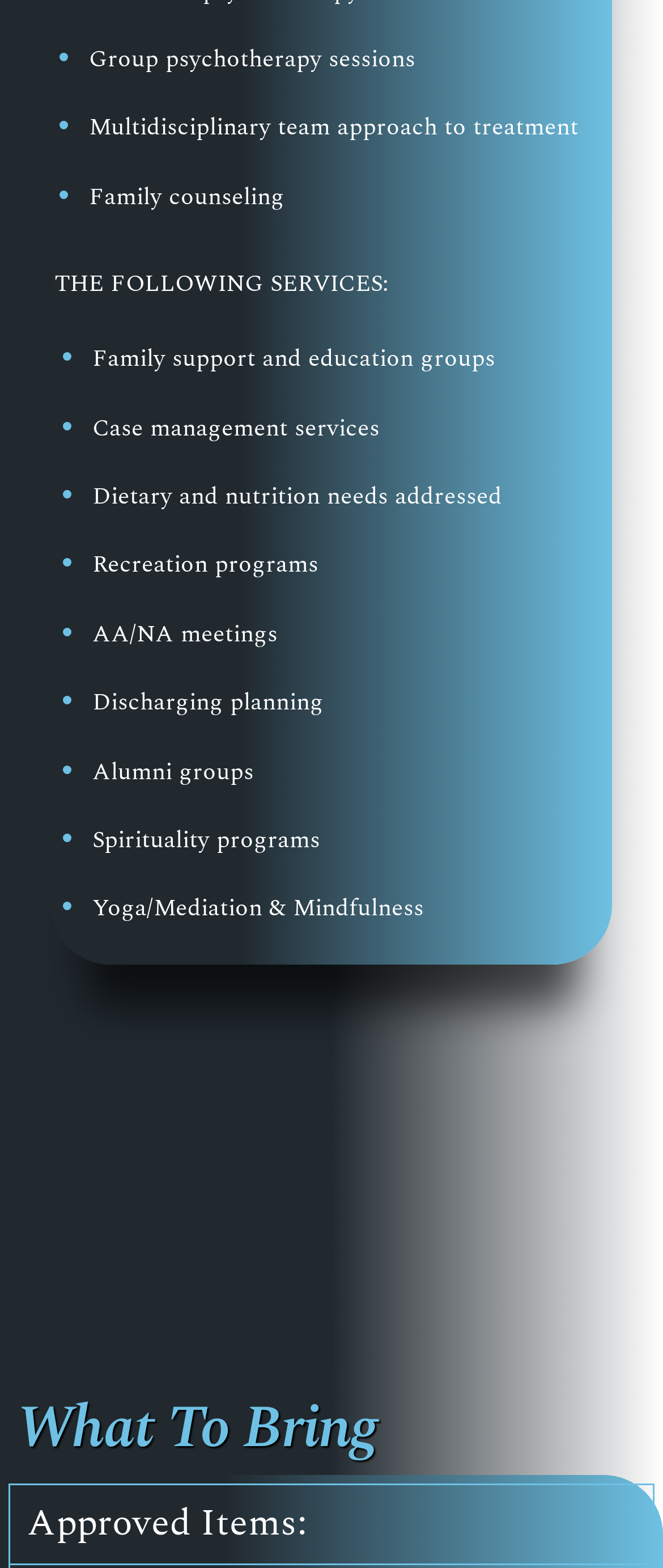Using the element description: "Approved Items:", determine the bounding box coordinates for the specified UI element. The coordinates should be four float numbers between 0 and 1, [left, top, right, bottom].

[0.013, 0.946, 0.987, 0.997]